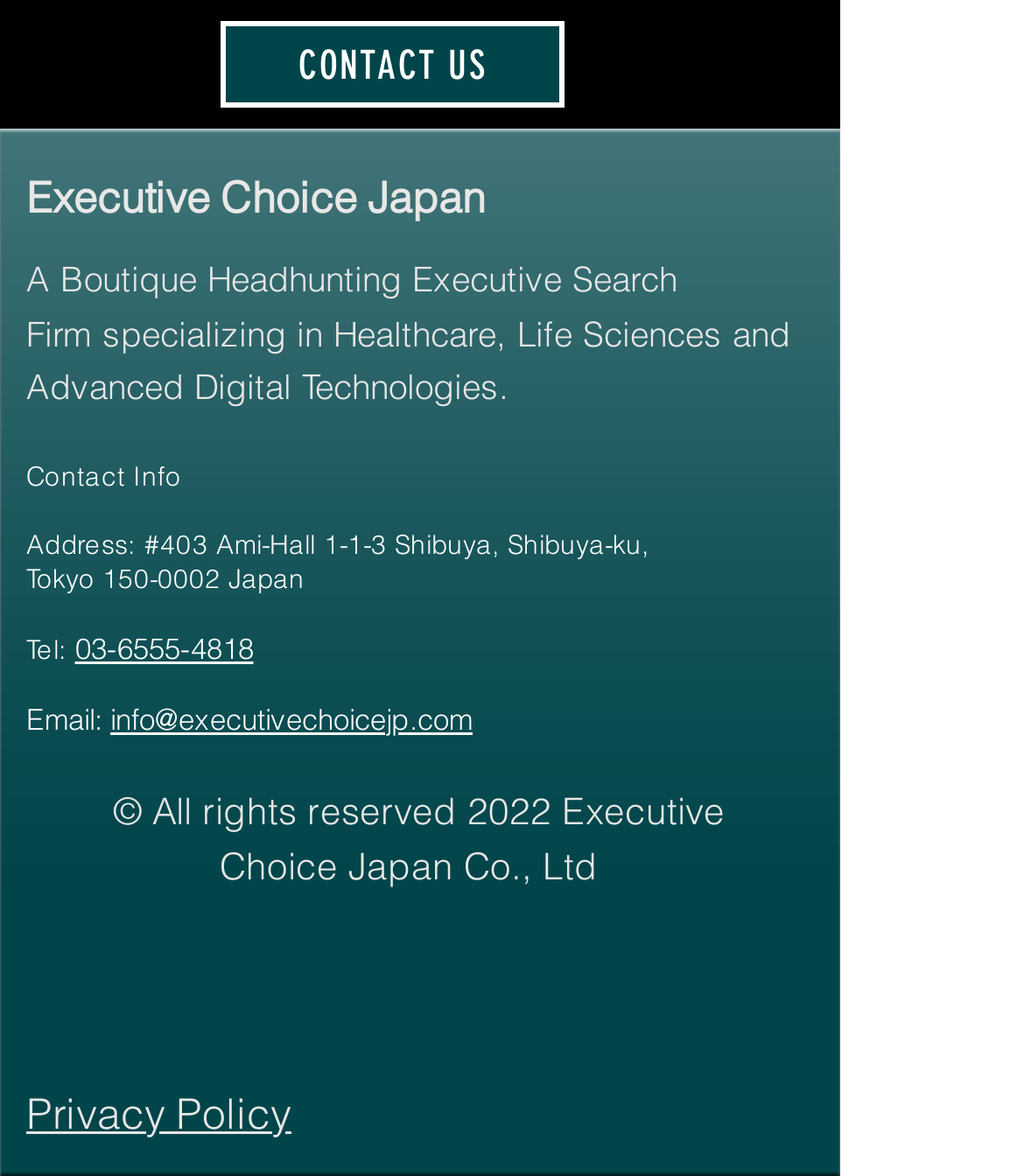Kindly determine the bounding box coordinates of the area that needs to be clicked to fulfill this instruction: "click contact us".

[0.215, 0.018, 0.551, 0.092]